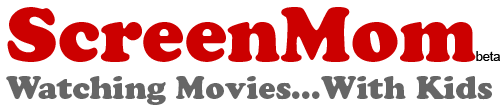Please provide a detailed answer to the question below by examining the image:
What is the tagline of 'ScreenMom'?

Beneath the 'ScreenMom' title, the tagline 'Watching Movies... With Kids' is displayed in a softer gray, conveying a welcoming message.